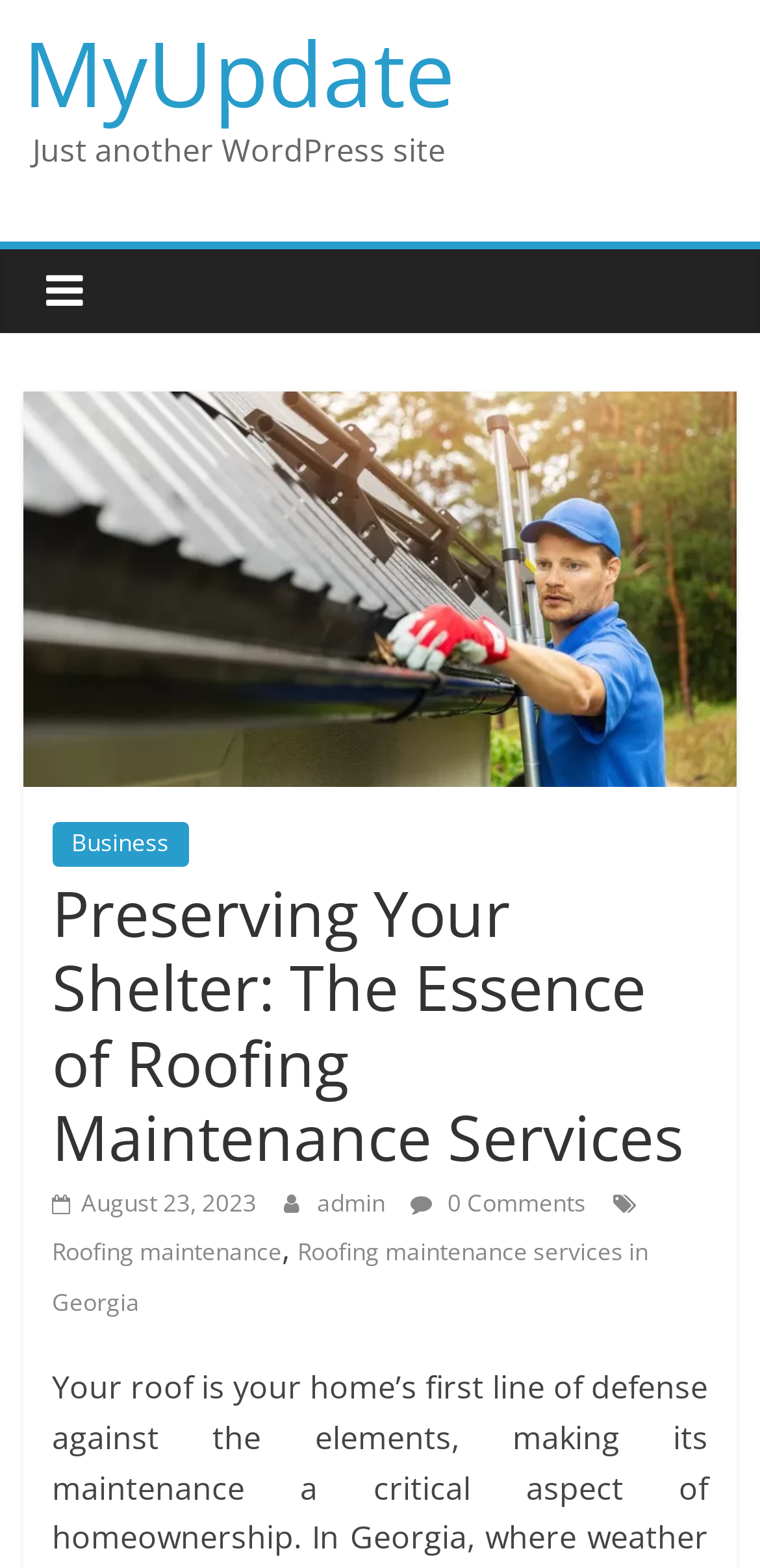Identify and provide the bounding box coordinates of the UI element described: "August 23, 2023August 23, 2023". The coordinates should be formatted as [left, top, right, bottom], with each number being a float between 0 and 1.

[0.068, 0.756, 0.338, 0.777]